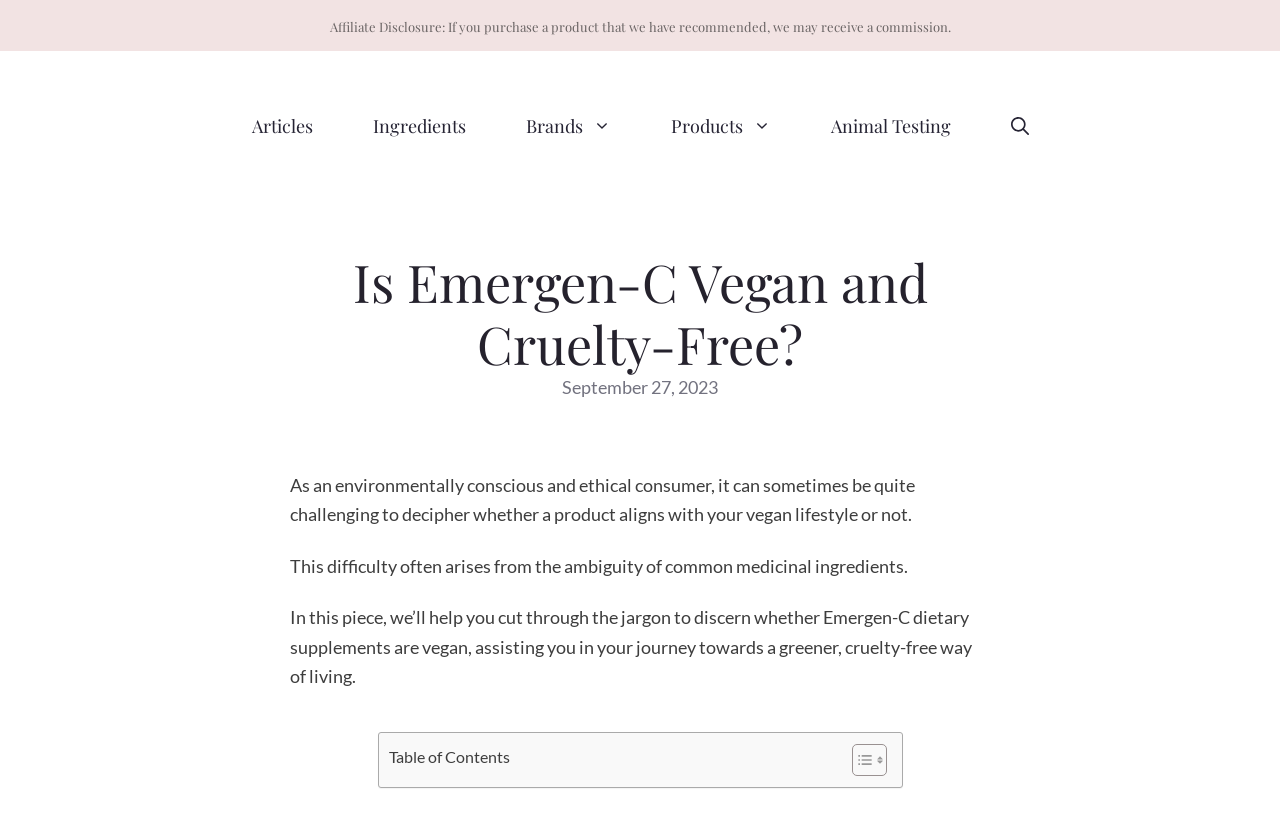How many images are in the toggle table of content button?
Based on the visual, give a brief answer using one word or a short phrase.

2